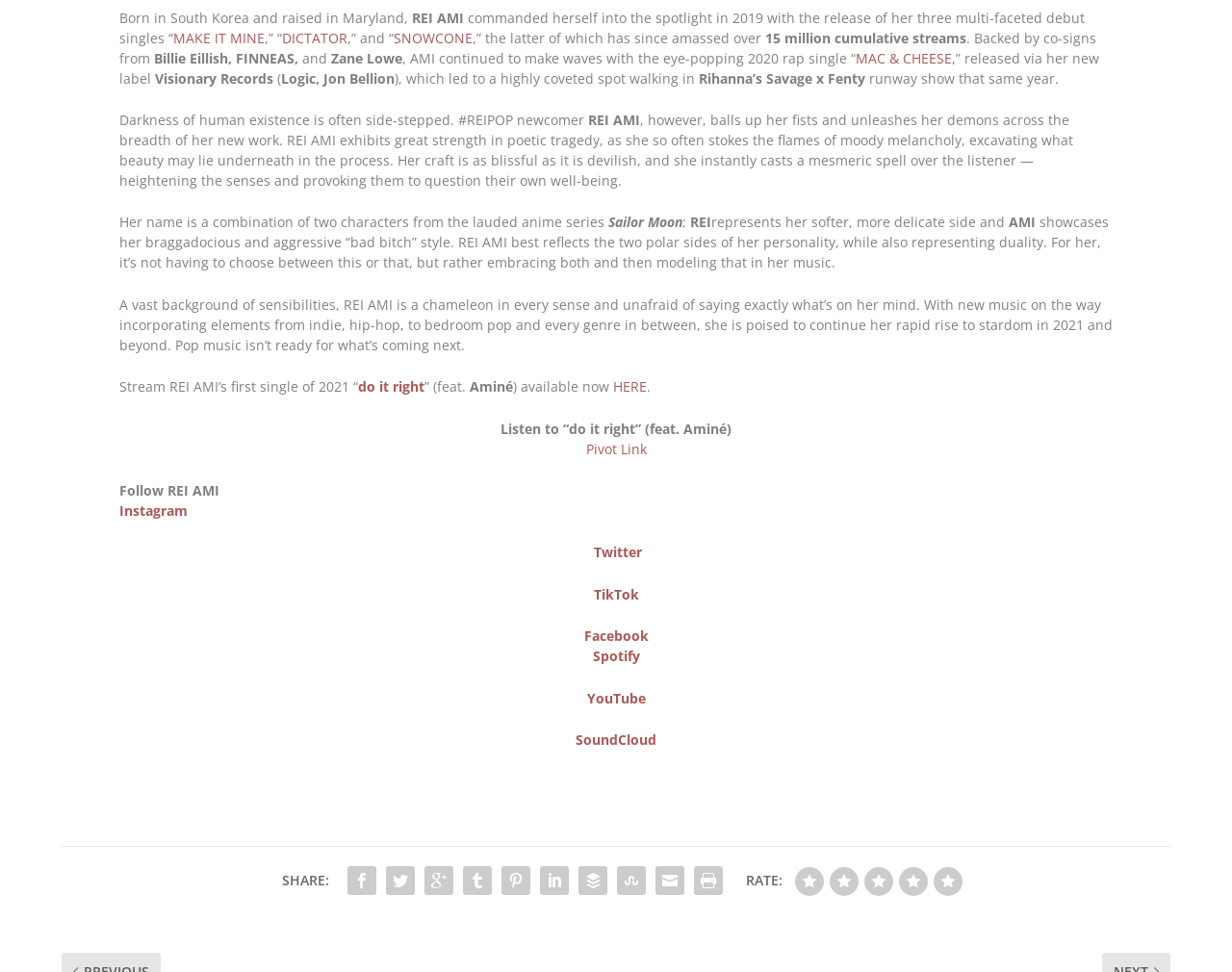Determine the bounding box coordinates of the clickable region to follow the instruction: "Rate this page".

[0.605, 0.847, 0.635, 0.866]